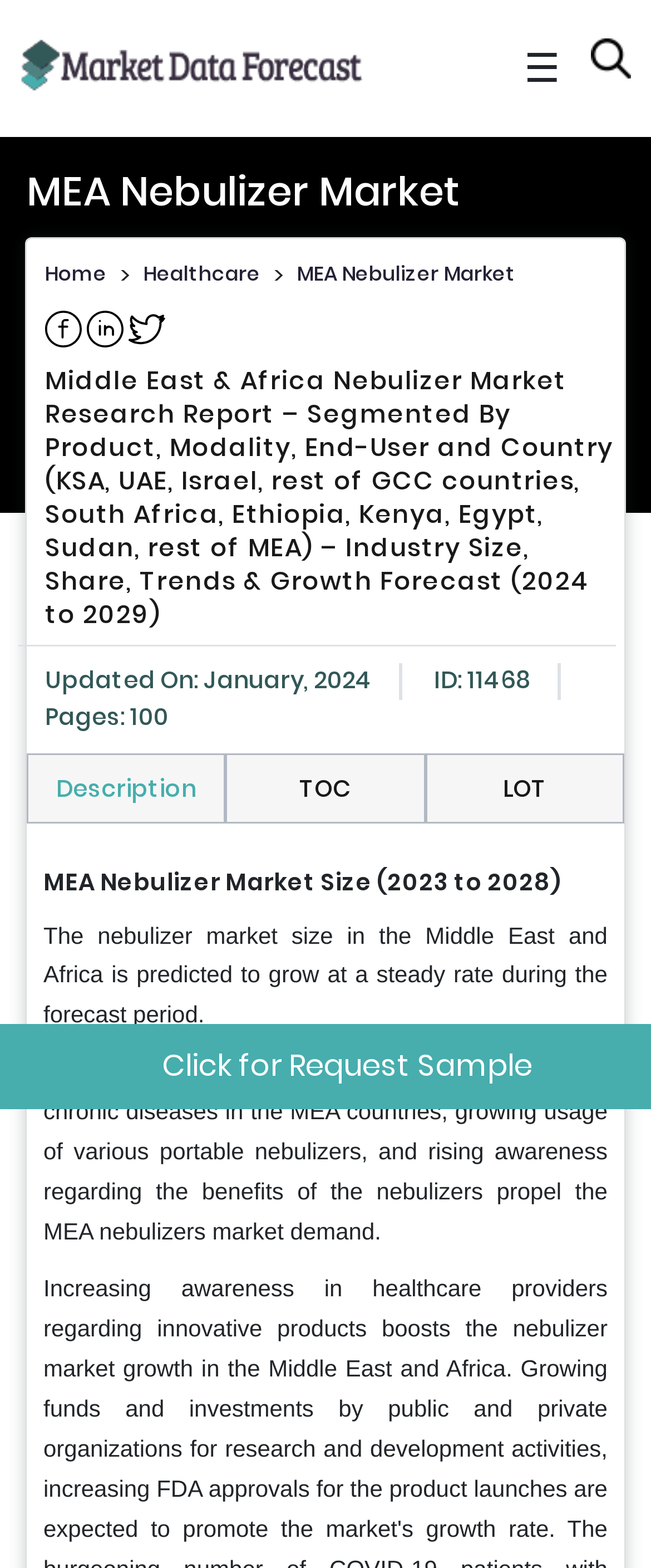Please specify the bounding box coordinates in the format (top-left x, top-left y, bottom-right x, bottom-right y), with all values as floating point numbers between 0 and 1. Identify the bounding box of the UI element described by: parent_node: ☰

[0.031, 0.016, 0.559, 0.071]